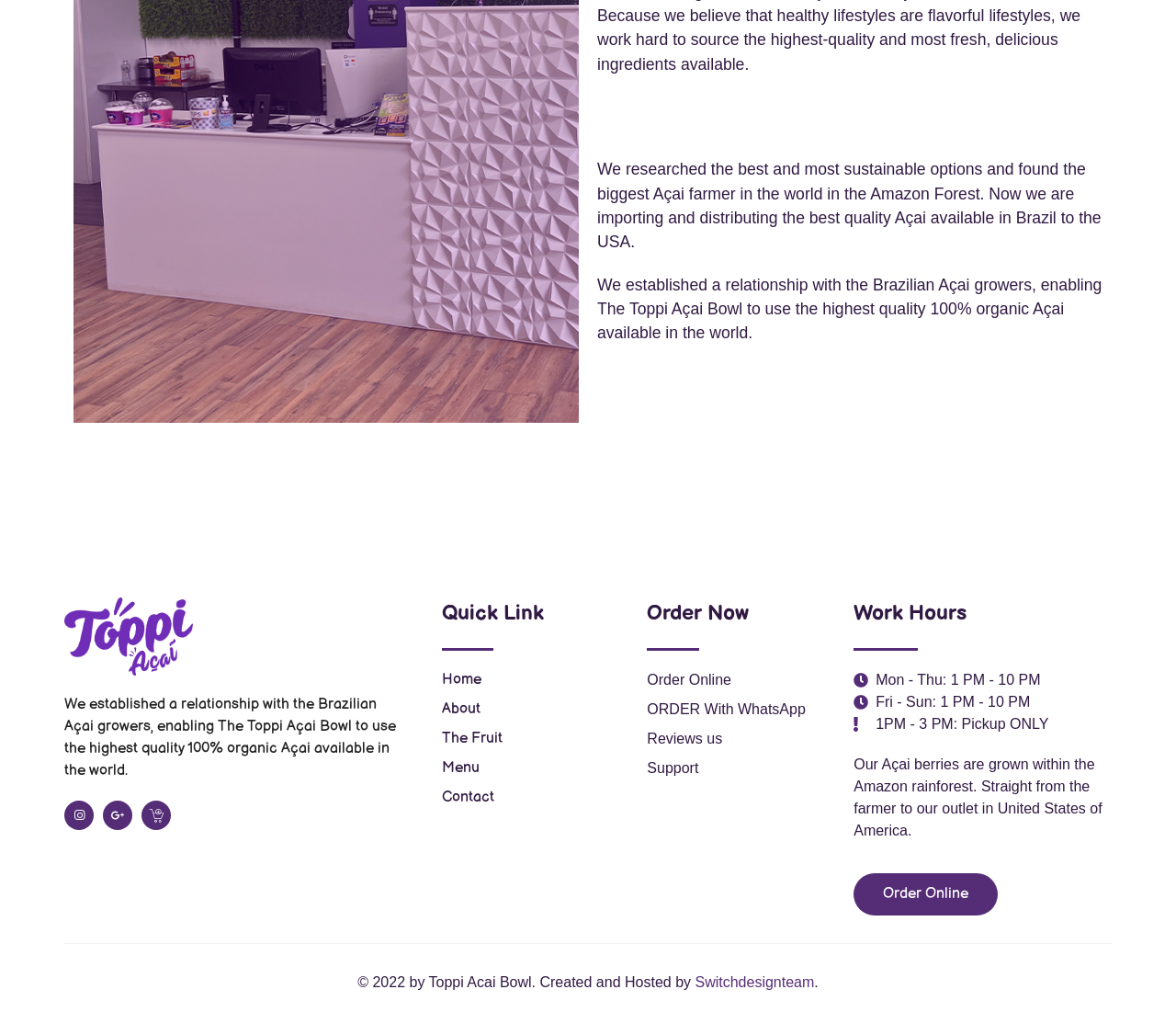Respond concisely with one word or phrase to the following query:
What is the main product of Toppi Açai Bowl?

Açai